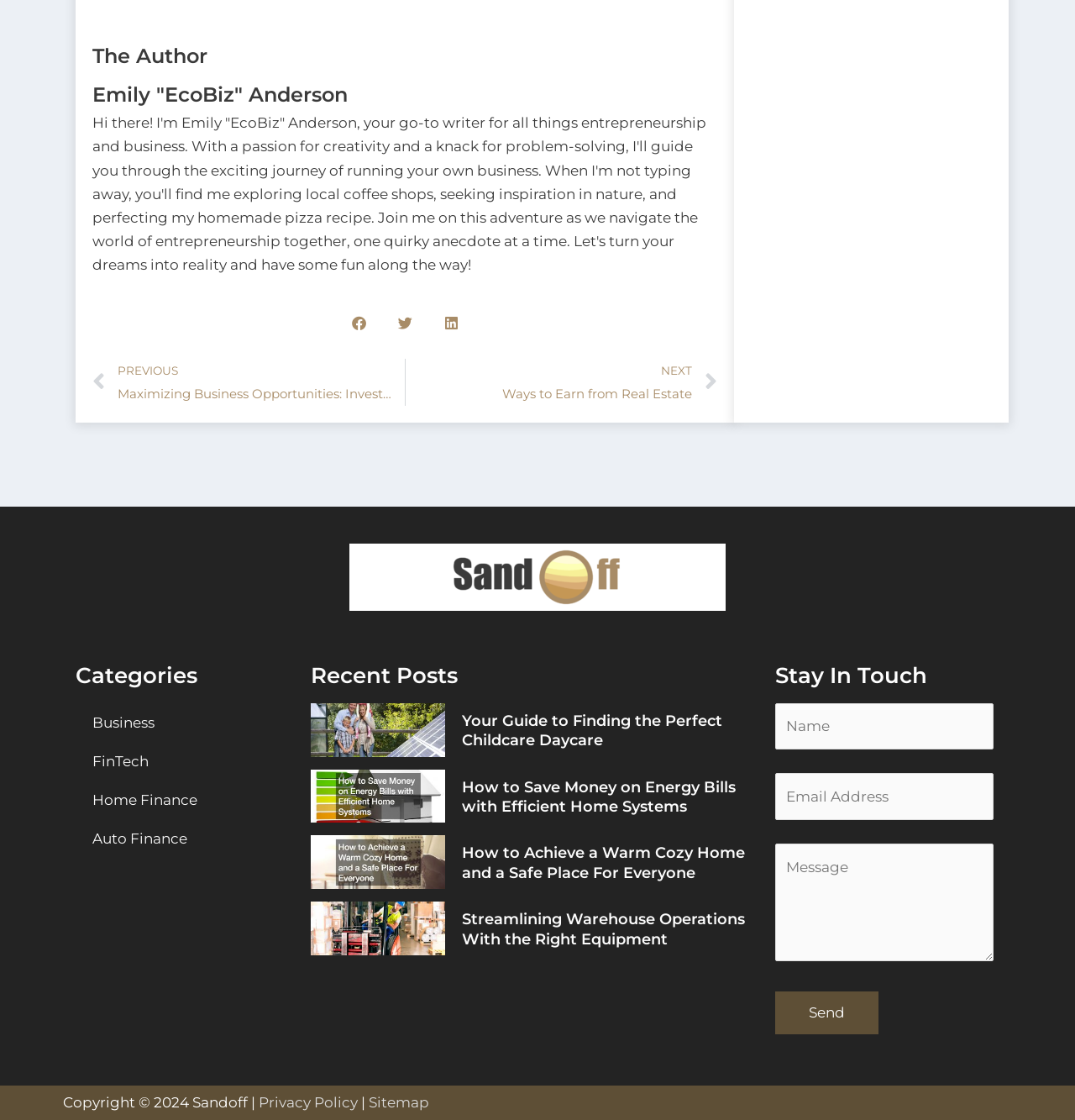Provide the bounding box coordinates of the area you need to click to execute the following instruction: "Click on the 'Business' category link".

[0.07, 0.628, 0.273, 0.662]